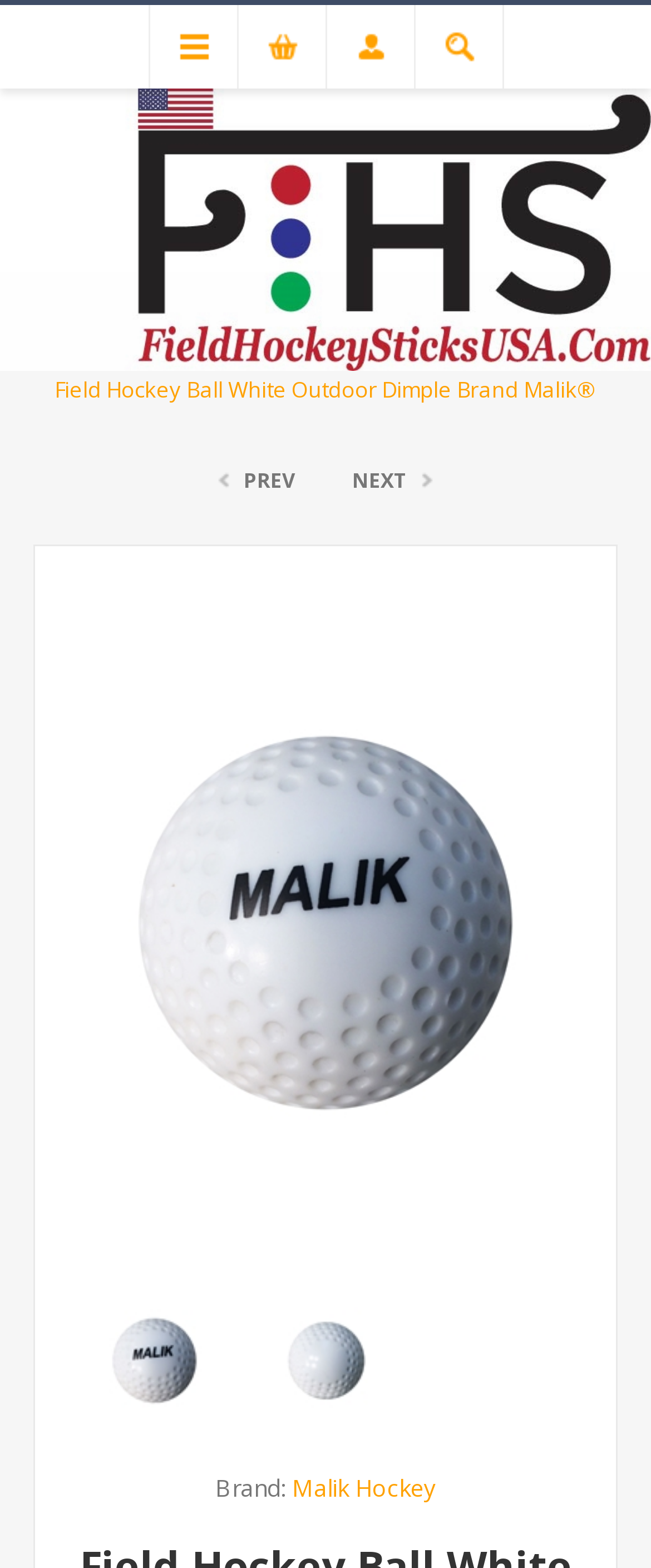Please provide the bounding box coordinates for the element that needs to be clicked to perform the instruction: "View Malik White Dimple Ball Back". The coordinates must consist of four float numbers between 0 and 1, formatted as [left, top, right, bottom].

[0.412, 0.818, 0.591, 0.917]